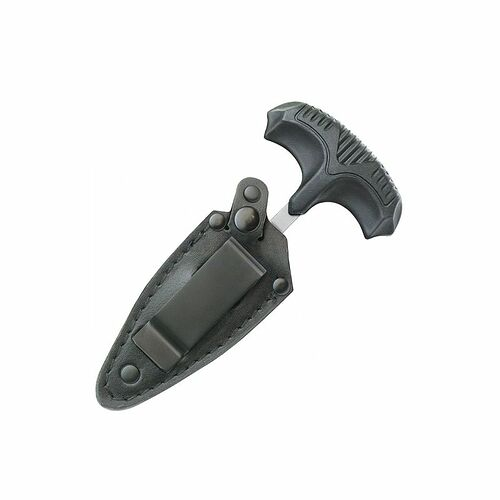Respond to the question below with a single word or phrase:
Who might find this type of knife holder useful?

Outdoor enthusiasts, hunters